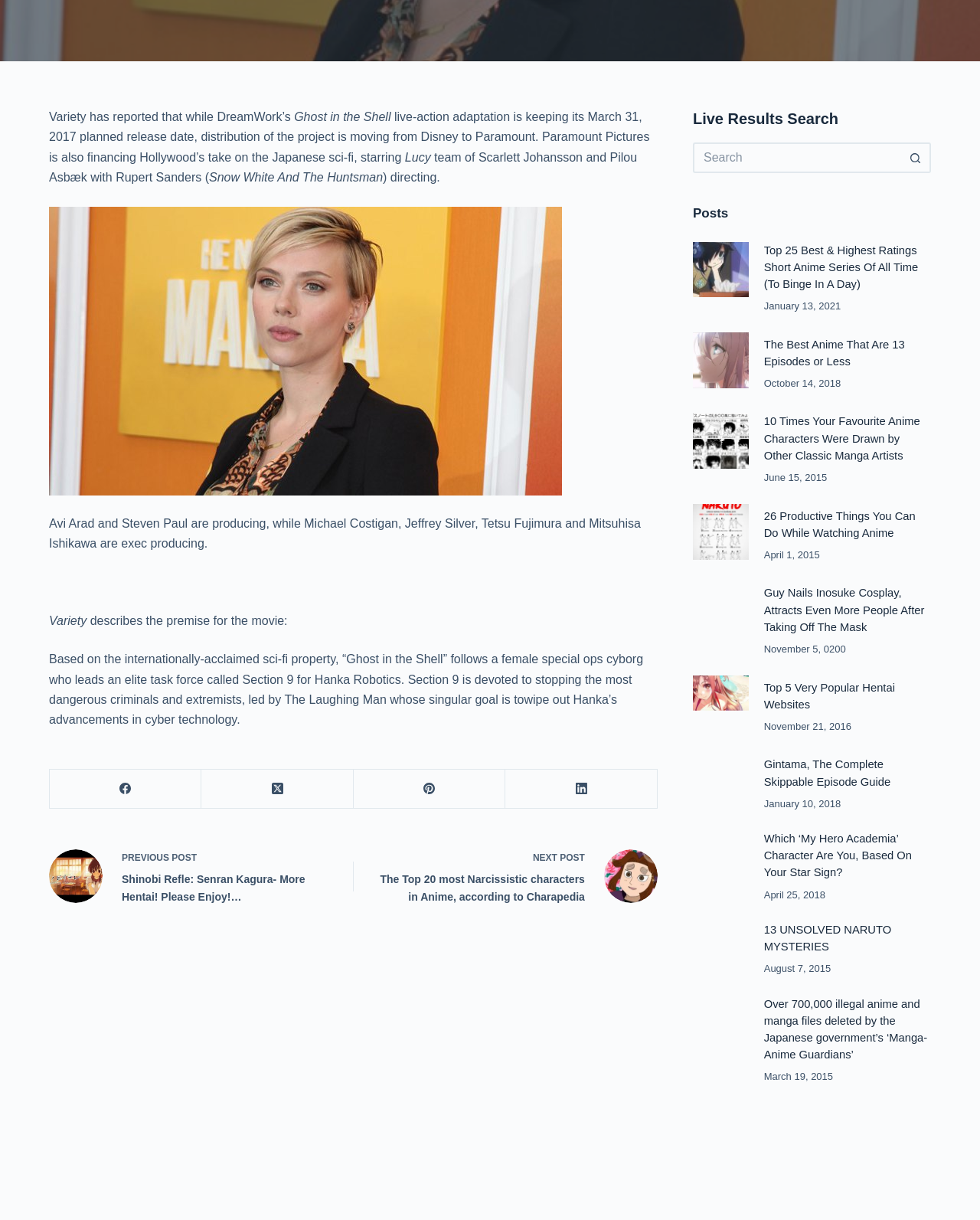From the element description aria-label="Search button", predict the bounding box coordinates of the UI element. The coordinates must be specified in the format (top-left x, top-left y, bottom-right x, bottom-right y) and should be within the 0 to 1 range.

[0.919, 0.117, 0.95, 0.142]